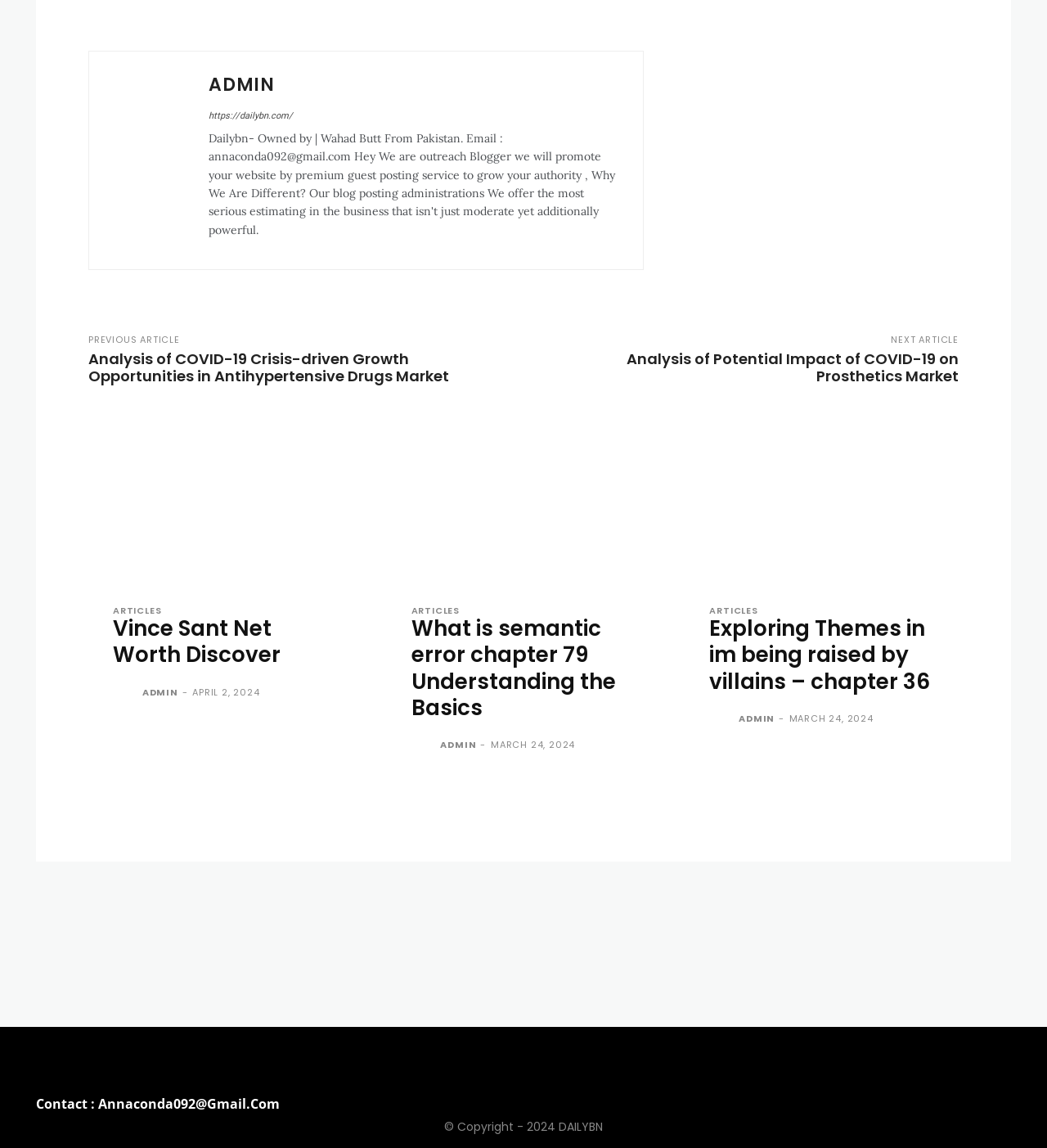Determine the bounding box coordinates for the region that must be clicked to execute the following instruction: "Check 'Vince Sant Net Worth Discover'".

[0.084, 0.364, 0.346, 0.507]